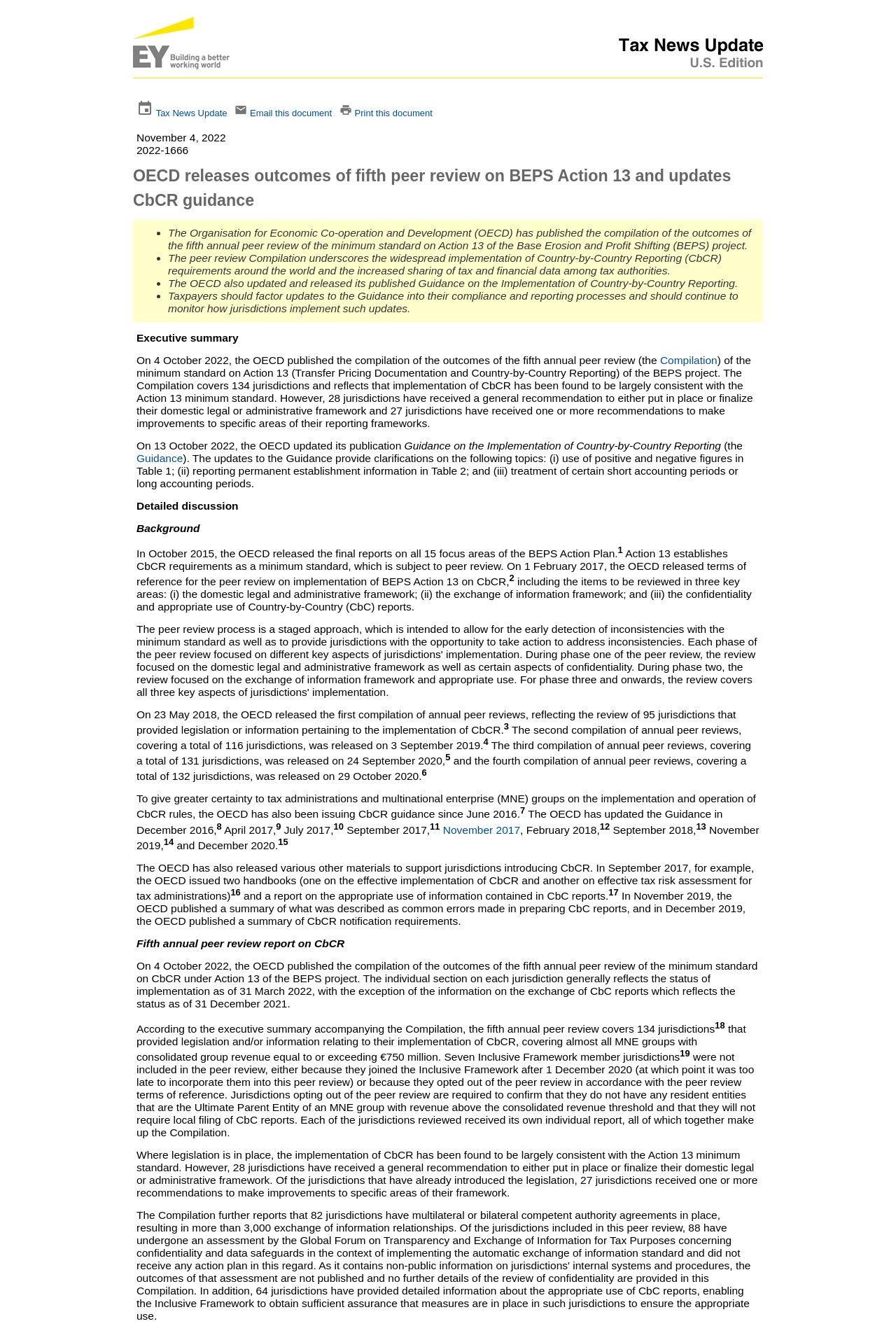Bounding box coordinates are specified in the format (top-left x, top-left y, bottom-right x, bottom-right y). All values are floating point numbers bounded between 0 and 1. Please provide the bounding box coordinate of the region this sentence describes: November 2017

[0.494, 0.618, 0.581, 0.627]